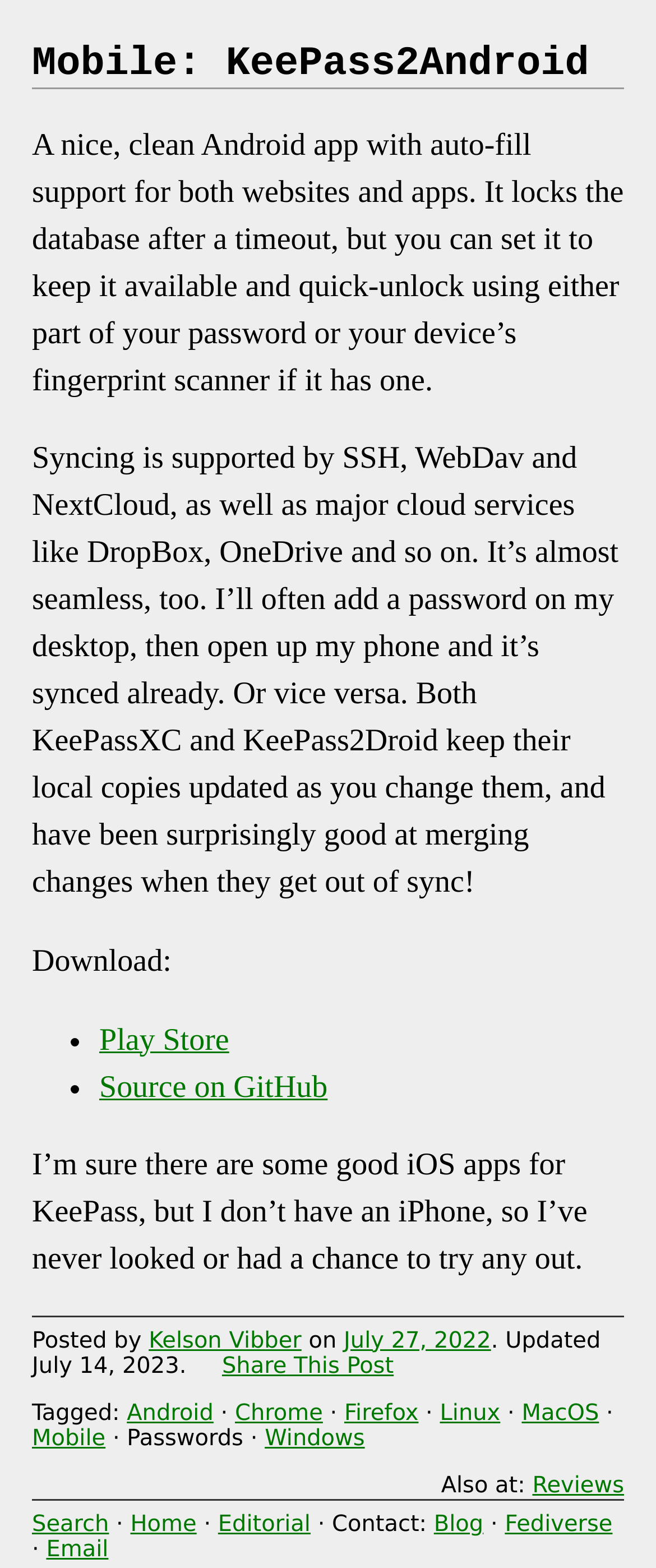Can you determine the bounding box coordinates of the area that needs to be clicked to fulfill the following instruction: "Read more posts by Kelson Vibber"?

[0.227, 0.847, 0.46, 0.863]